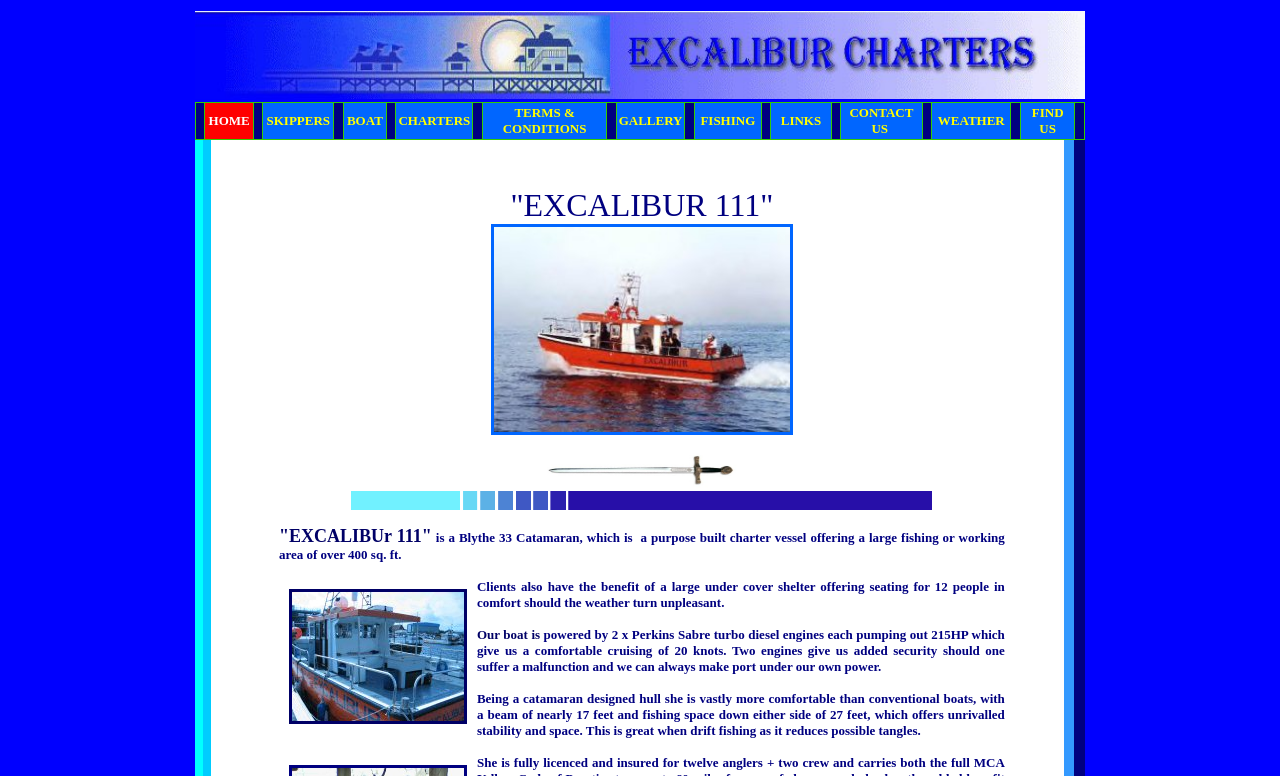Please answer the following question using a single word or phrase: 
What is the cruising speed of the boat?

20 knots